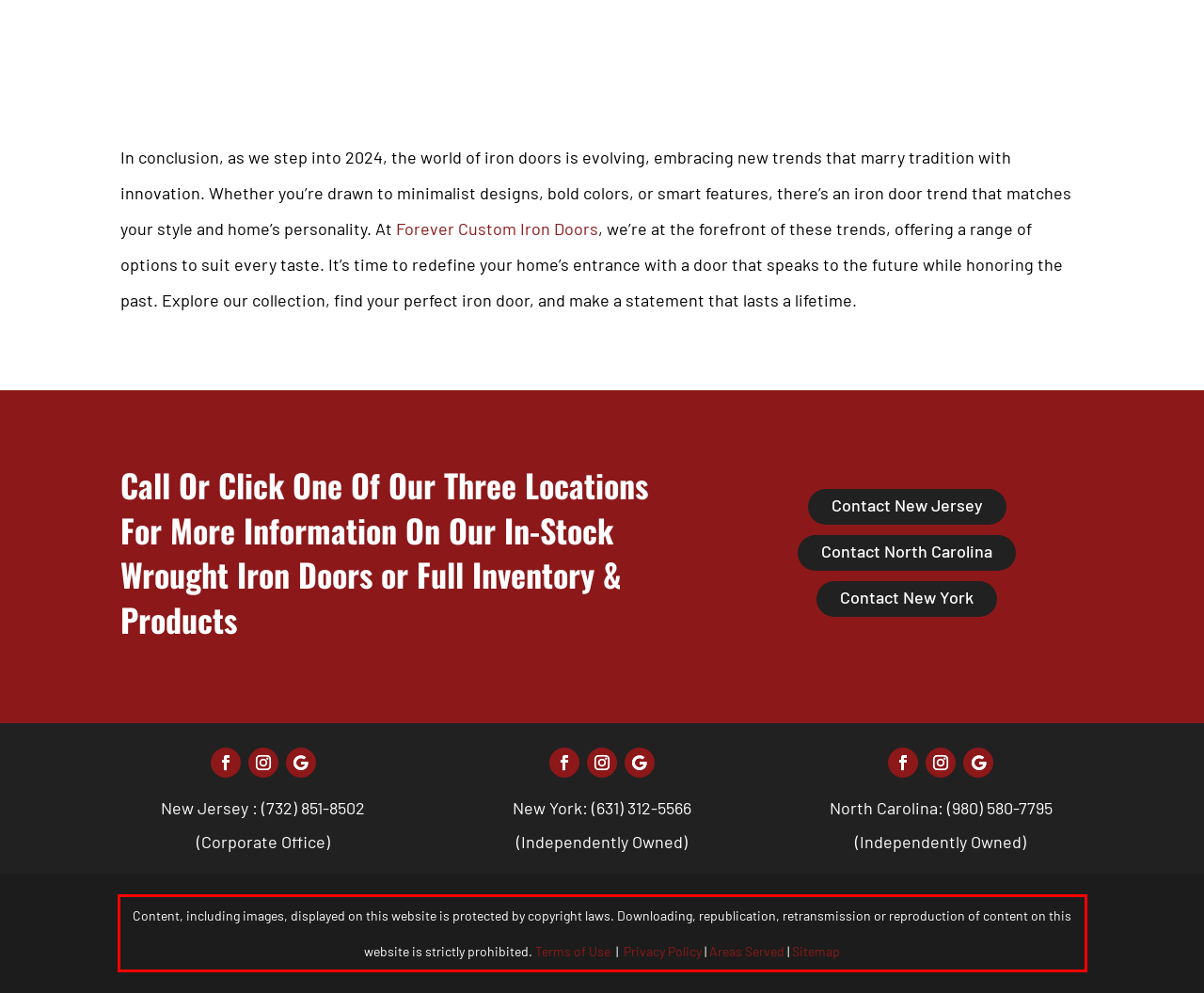You have a screenshot with a red rectangle around a UI element. Recognize and extract the text within this red bounding box using OCR.

Content, including images, displayed on this website is protected by copyright laws. Downloading, republication, retransmission or reproduction of content on this website is strictly prohibited. Terms of Use | Privacy Policy | Areas Served | Sitemap